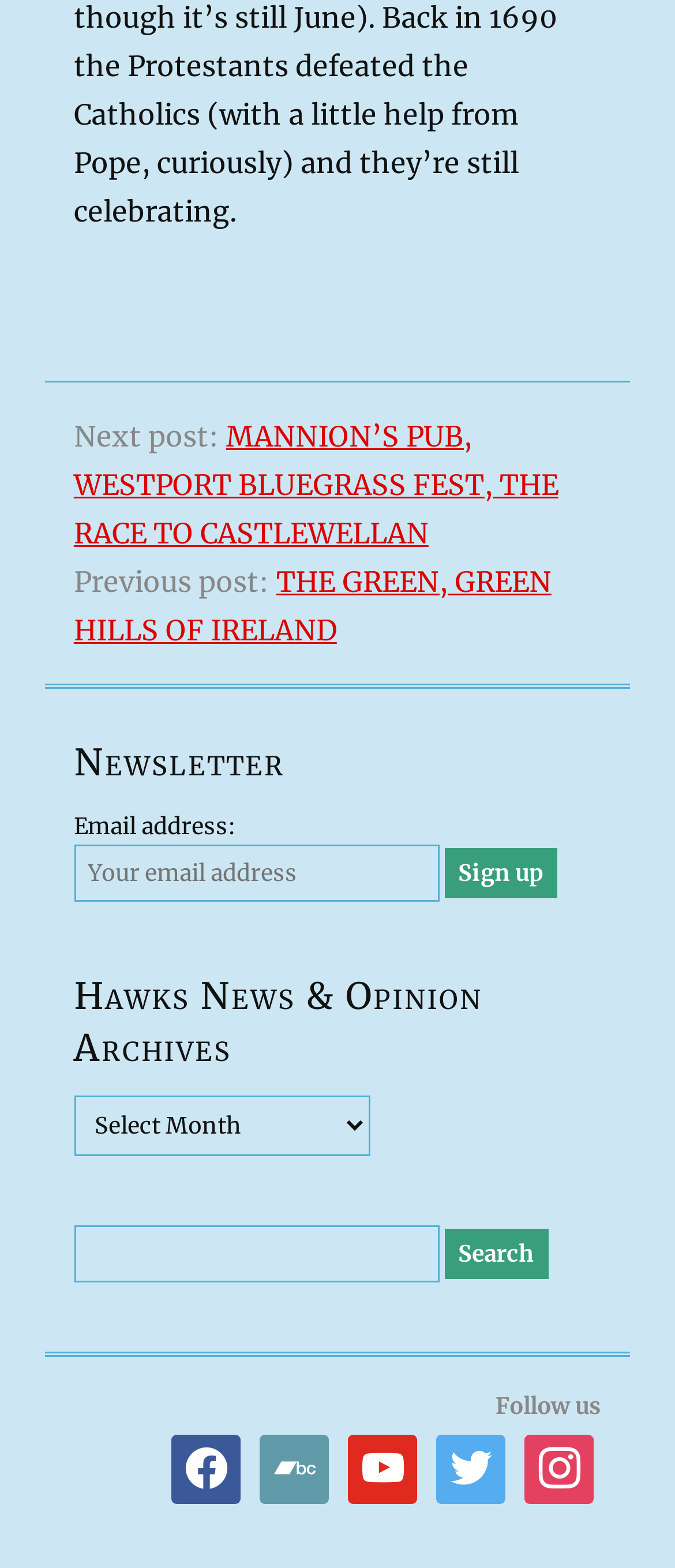Determine the bounding box coordinates of the clickable region to execute the instruction: "Read the article by Jonathan Sparks". The coordinates should be four float numbers between 0 and 1, denoted as [left, top, right, bottom].

None